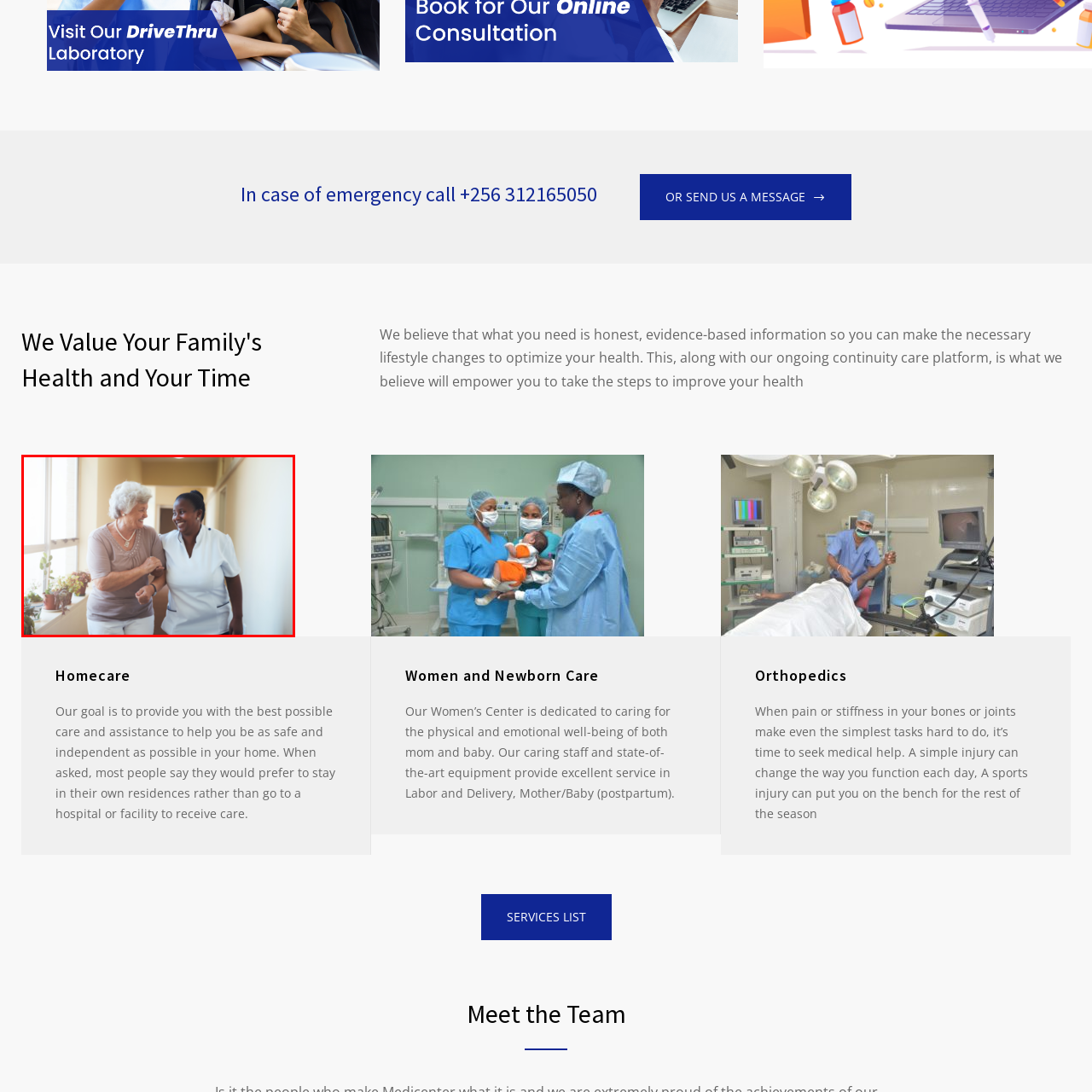Give an in-depth description of the image highlighted with the red boundary.

The image captures a warm and supportive moment between an elderly woman and a caregiver as they walk together down a bright, well-lit hallway. The elderly woman, with gray hair styled in soft curls, is smiling and appears to be enjoying the company of the caregiver, who is dressed in a crisp white uniform. The caregiver, a woman of African descent, is smiling back, conveying a sense of kindness and companionship. The hallway is adorned with potted plants, enhancing the inviting atmosphere of comfort and care. This scene embodies the essence of homecare, illustrating the meaningful connection between caregivers and their clients, which emphasizes the importance of providing compassionate support that allows individuals to maintain their independence and well-being in a familiar environment.